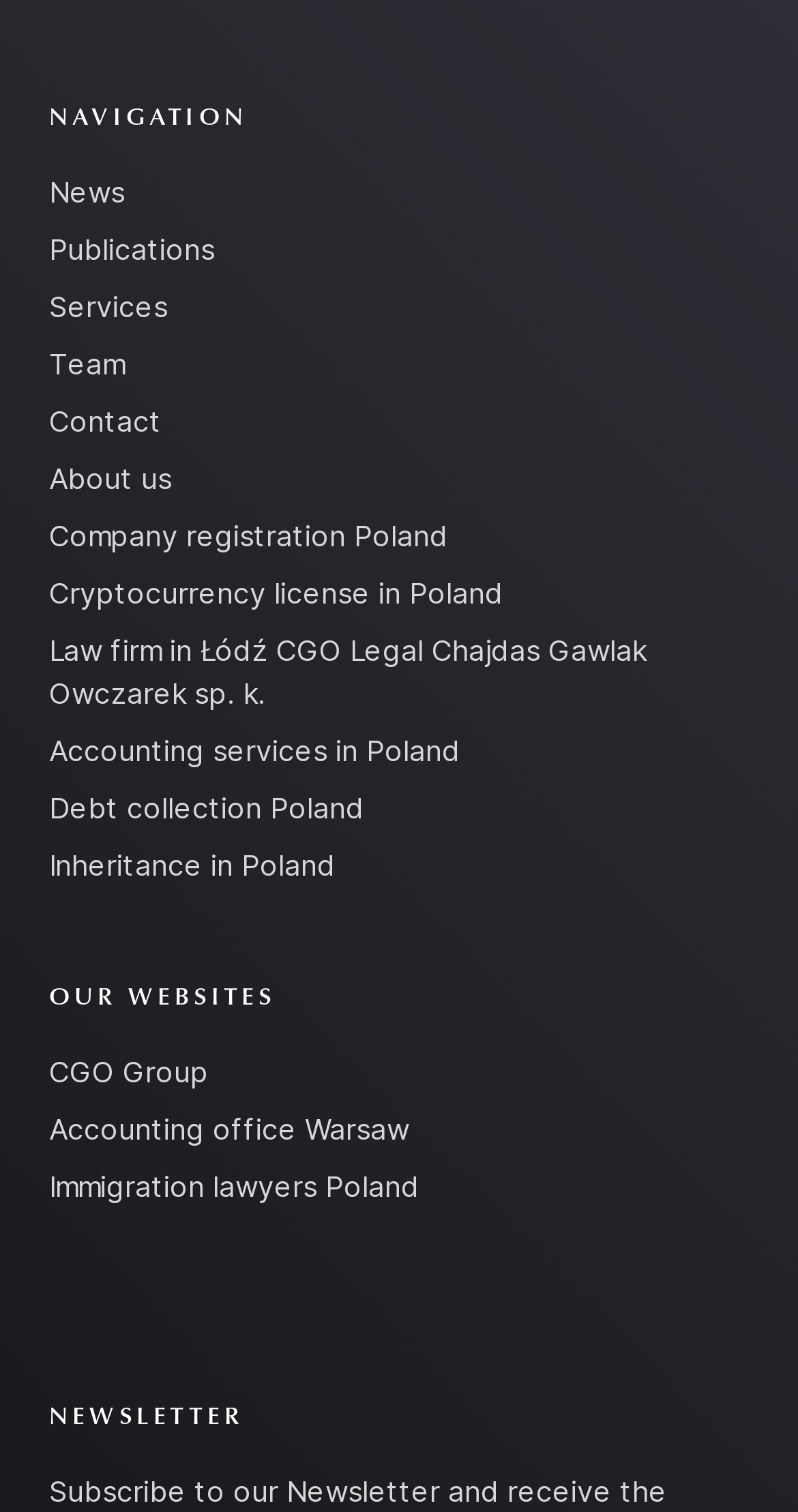Determine the bounding box for the UI element described here: "Team".

[0.062, 0.229, 0.156, 0.252]